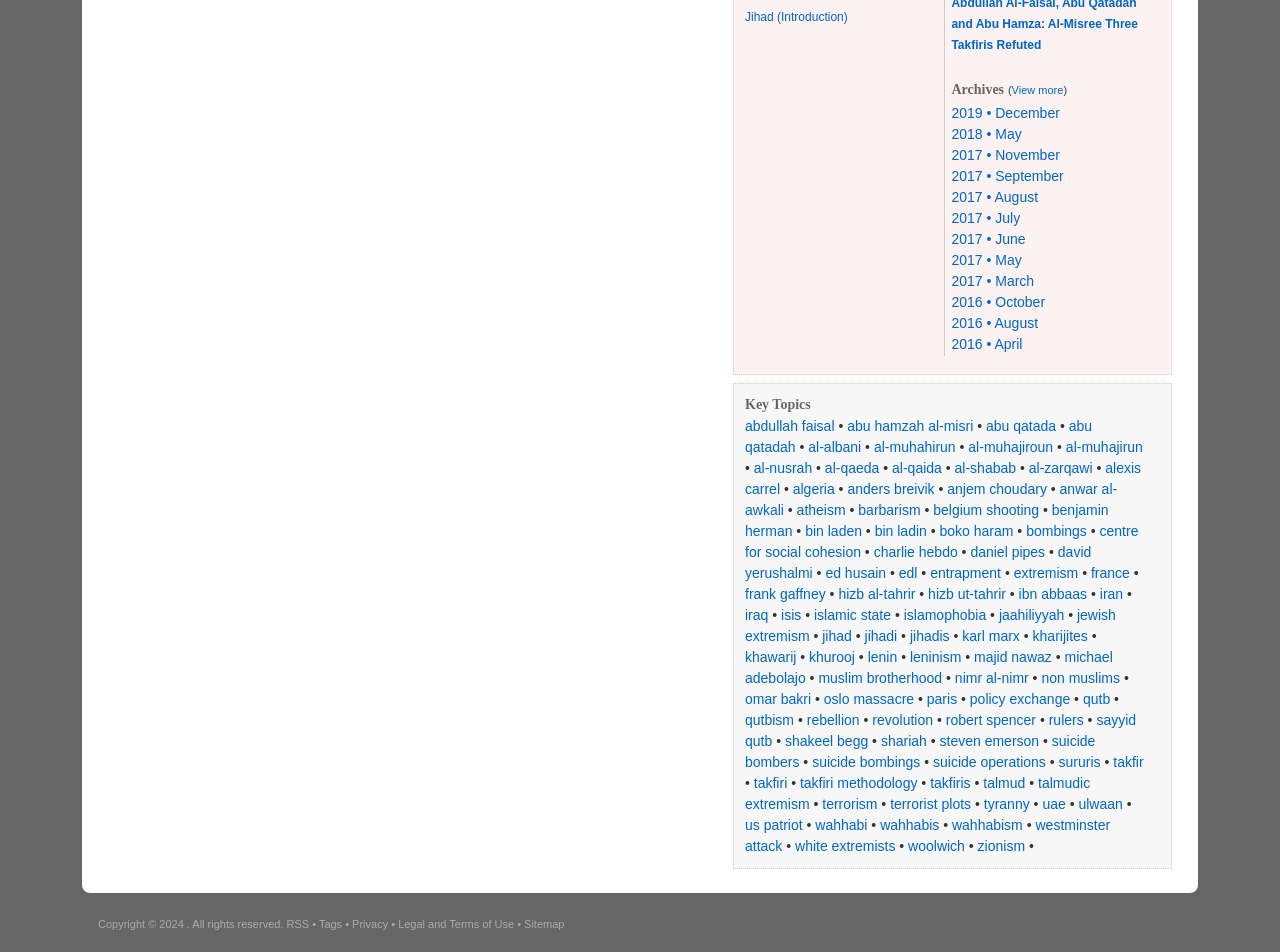How are the key topics organized?
Based on the image, give a one-word or short phrase answer.

Alphabetically